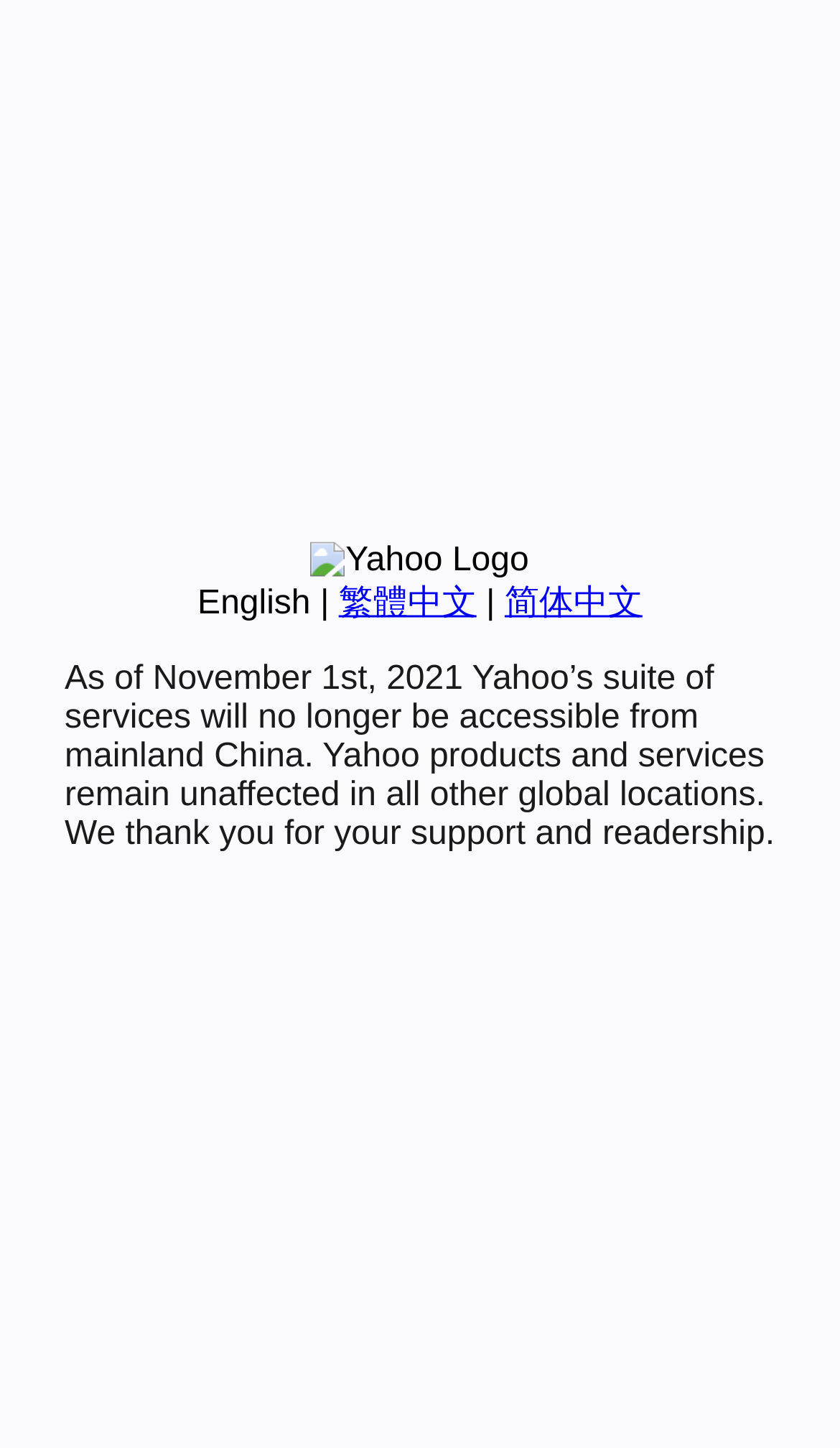Identify the bounding box of the HTML element described as: "繁體中文".

[0.403, 0.404, 0.567, 0.429]